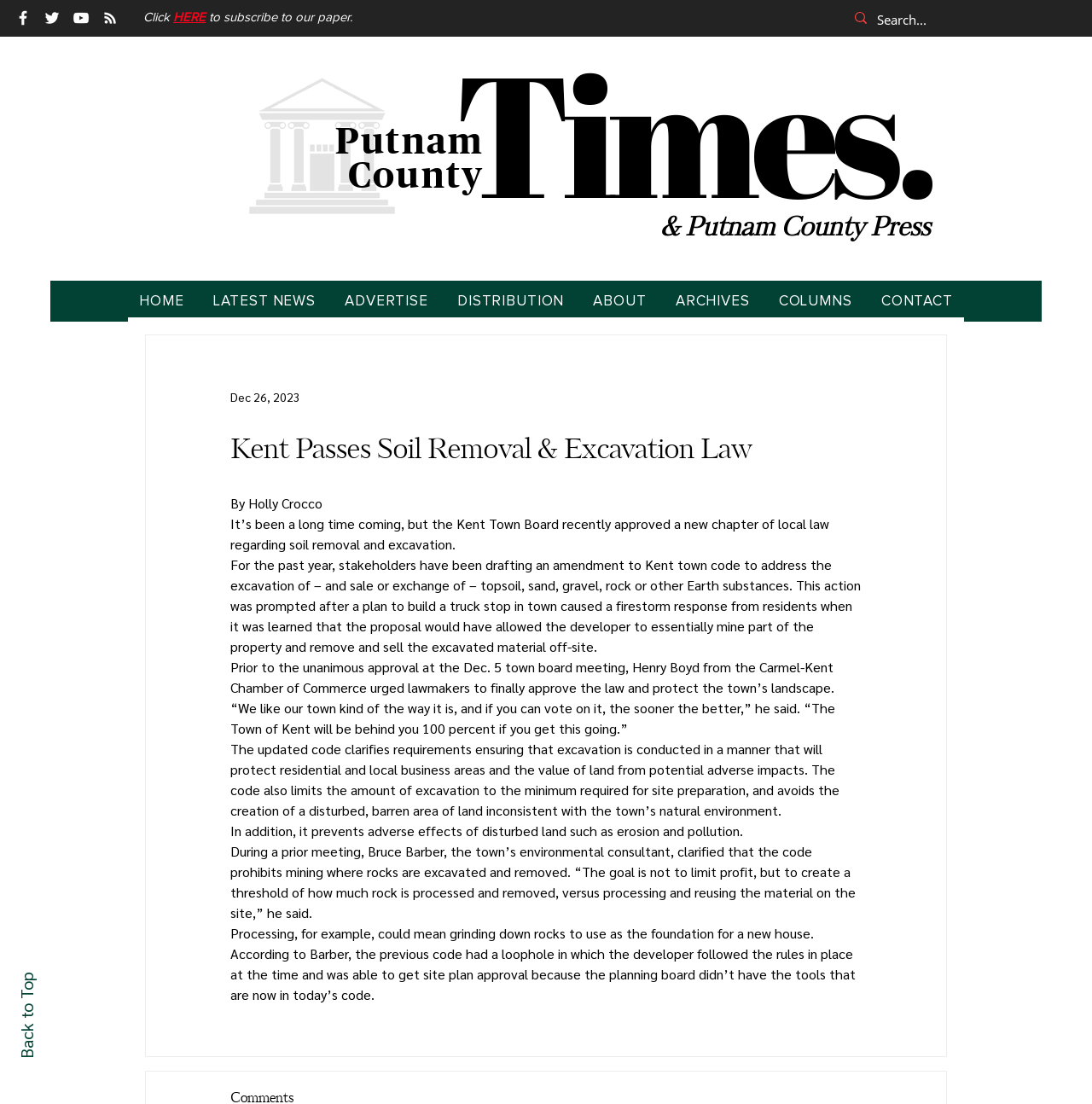What is the purpose of the updated code mentioned in the article?
Give a detailed and exhaustive answer to the question.

I found the purpose of the updated code by reading the article, which states that the code 'clarifies requirements ensuring that excavation is conducted in a manner that will protect residential and local business areas and the value of land from potential adverse impacts'. This suggests that the purpose of the updated code is to protect these areas.